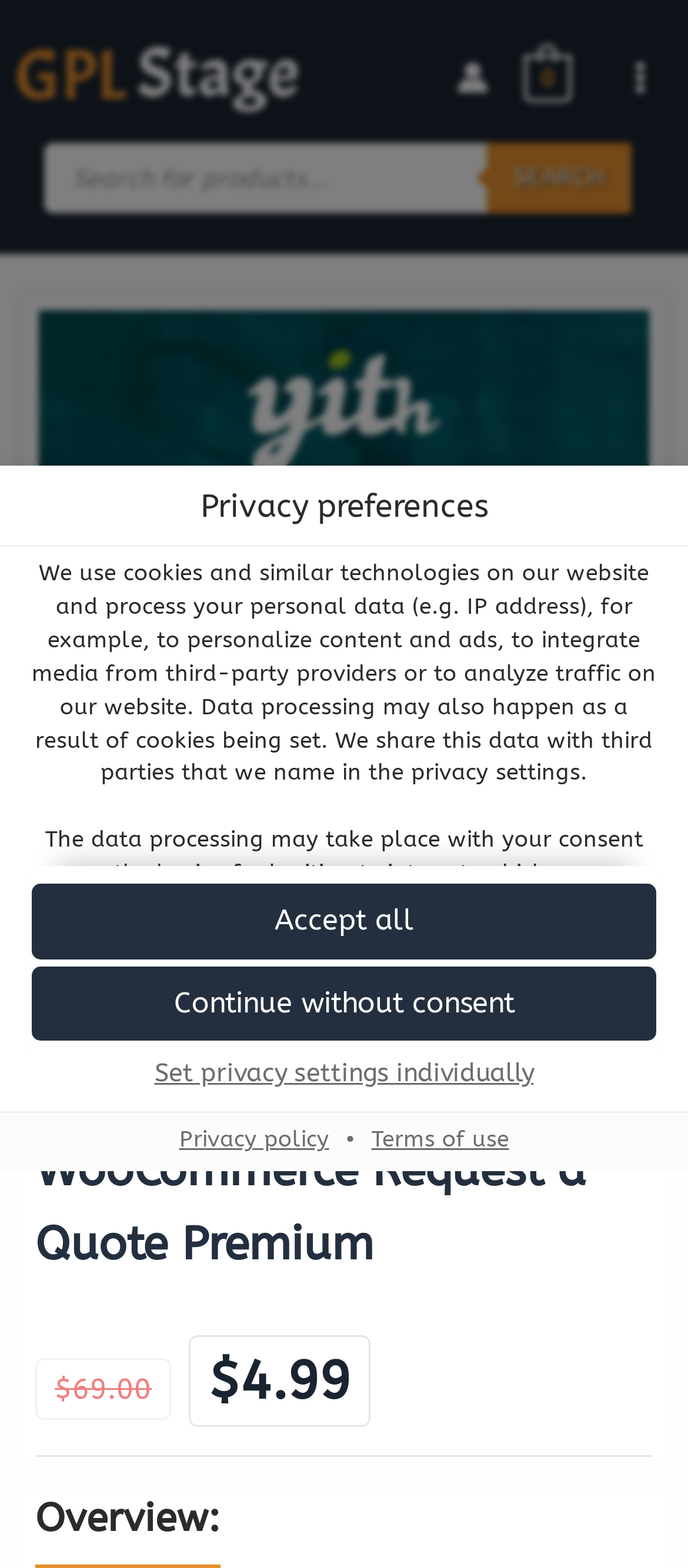Determine the bounding box coordinates of the clickable area required to perform the following instruction: "Set privacy settings individually". The coordinates should be represented as four float numbers between 0 and 1: [left, top, right, bottom].

[0.046, 0.669, 0.954, 0.702]